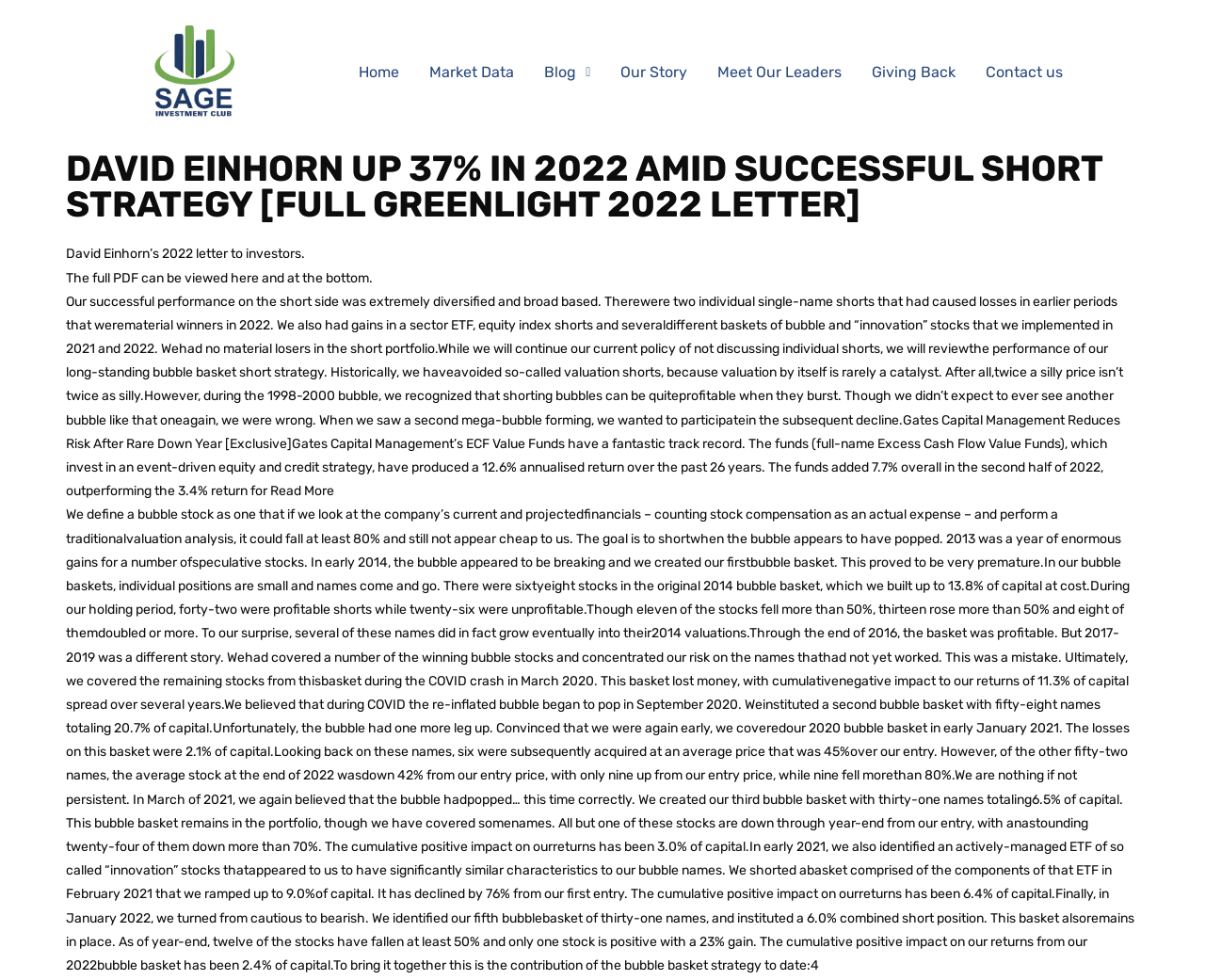Can you extract the primary headline text from the webpage?

DAVID EINHORN UP 37% IN 2022 AMID SUCCESSFUL SHORT STRATEGY [FULL GREENLIGHT 2022 LETTER]